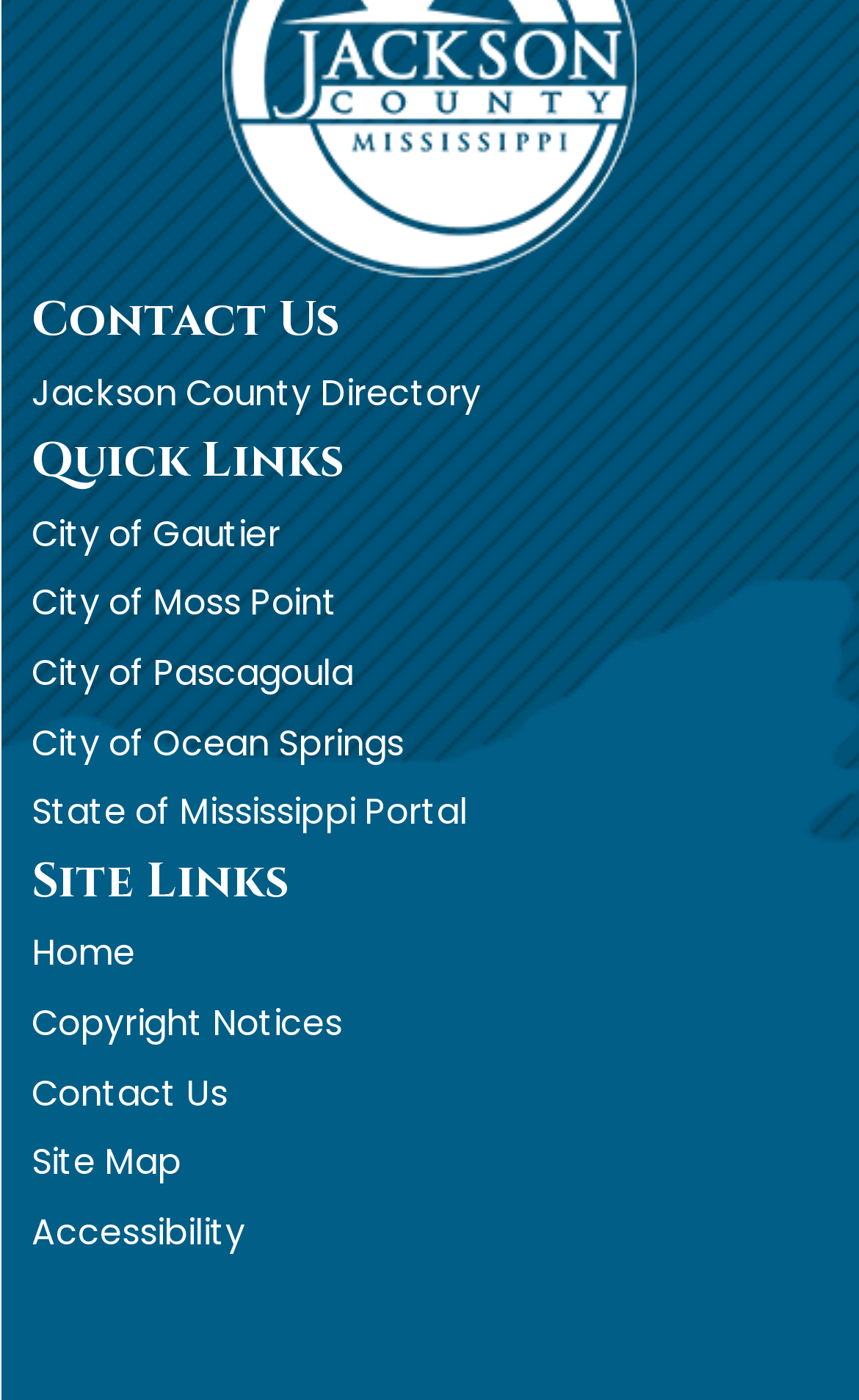What is the last link in the 'Quick Links' region?
Please answer using one word or phrase, based on the screenshot.

State of Mississippi Portal